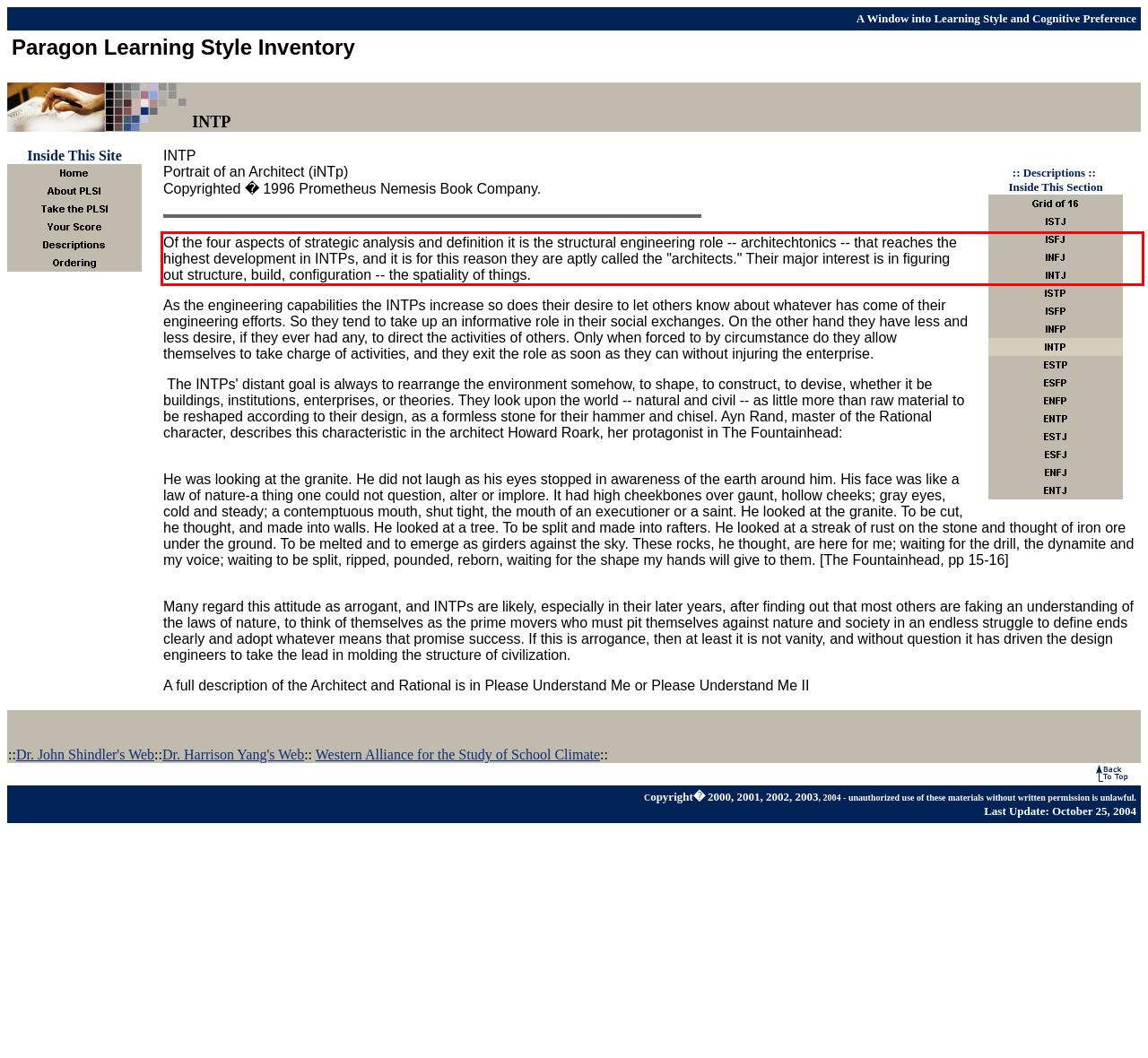You are presented with a webpage screenshot featuring a red bounding box. Perform OCR on the text inside the red bounding box and extract the content.

Of the four aspects of strategic analysis and definition it is the structural engineering role -- architechtonics -- that reaches the highest development in INTPs, and it is for this reason they are aptly called the "architects." Their major interest is in figuring out structure, build, configuration -- the spatiality of things.